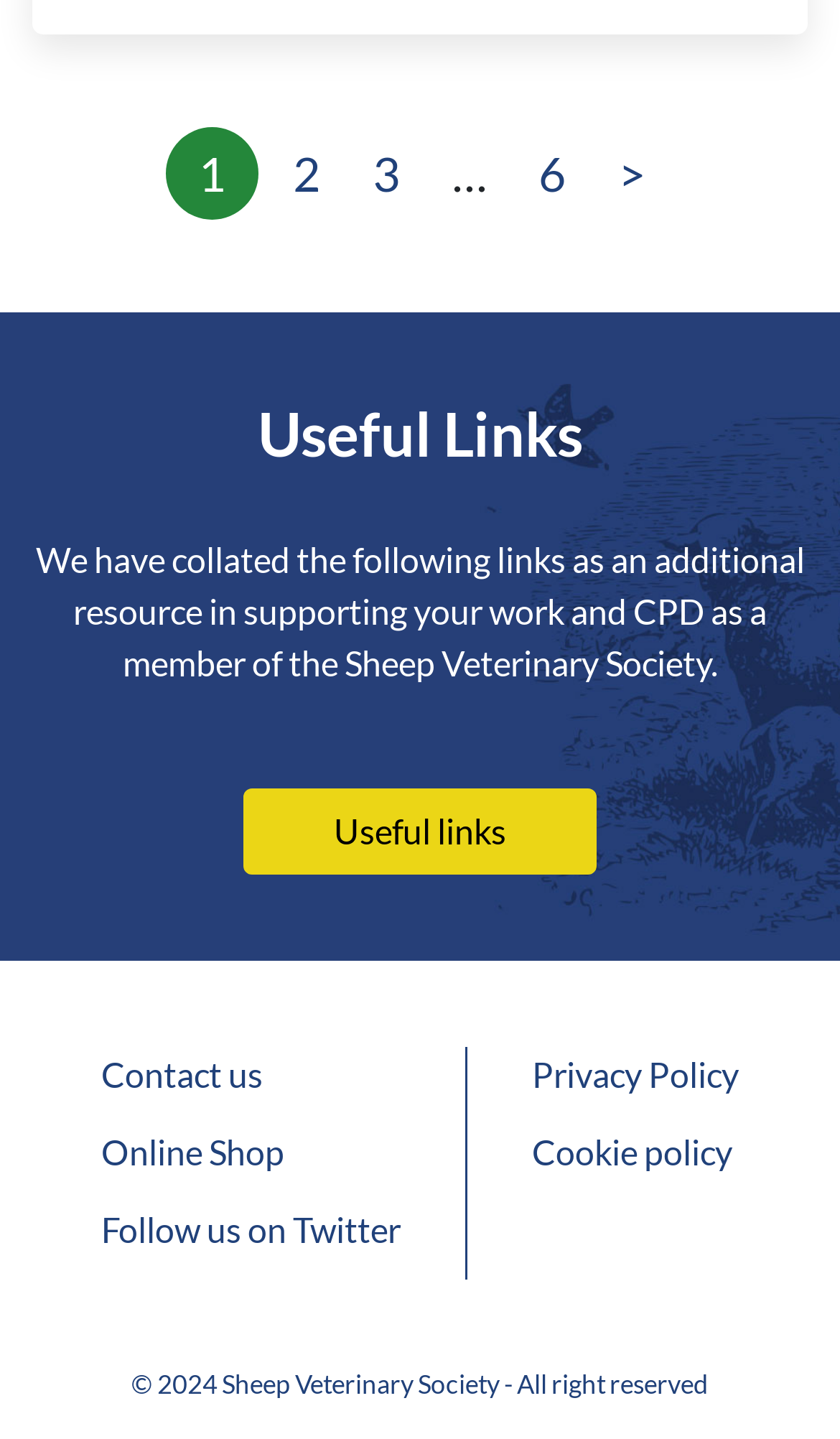Please identify the bounding box coordinates of the element's region that I should click in order to complete the following instruction: "visit Online Shop". The bounding box coordinates consist of four float numbers between 0 and 1, i.e., [left, top, right, bottom].

[0.121, 0.782, 0.477, 0.82]